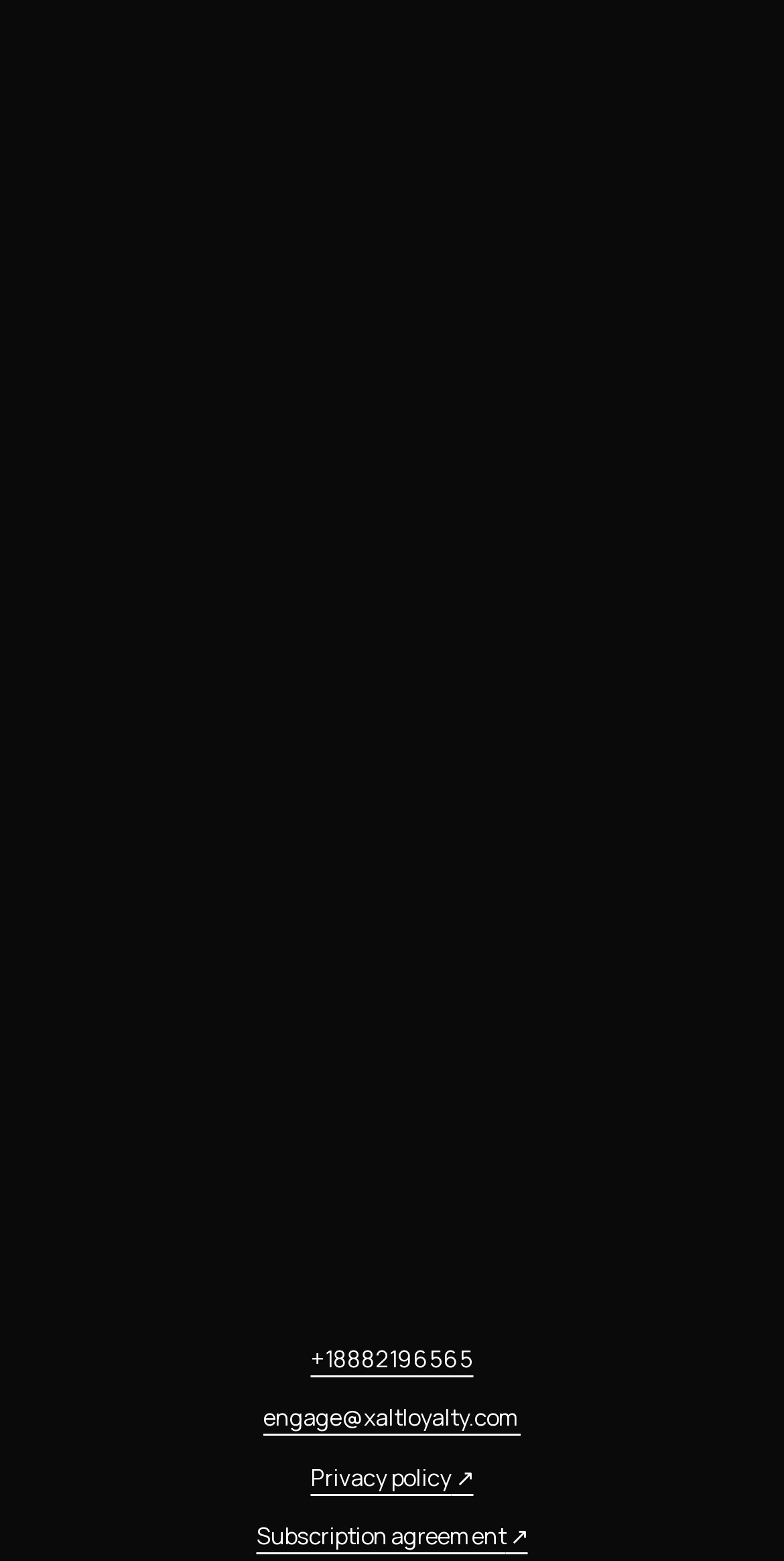Bounding box coordinates are specified in the format (top-left x, top-left y, bottom-right x, bottom-right y). All values are floating point numbers bounded between 0 and 1. Please provide the bounding box coordinate of the region this sentence describes: Subscription agreement ↗

[0.327, 0.974, 0.673, 0.995]